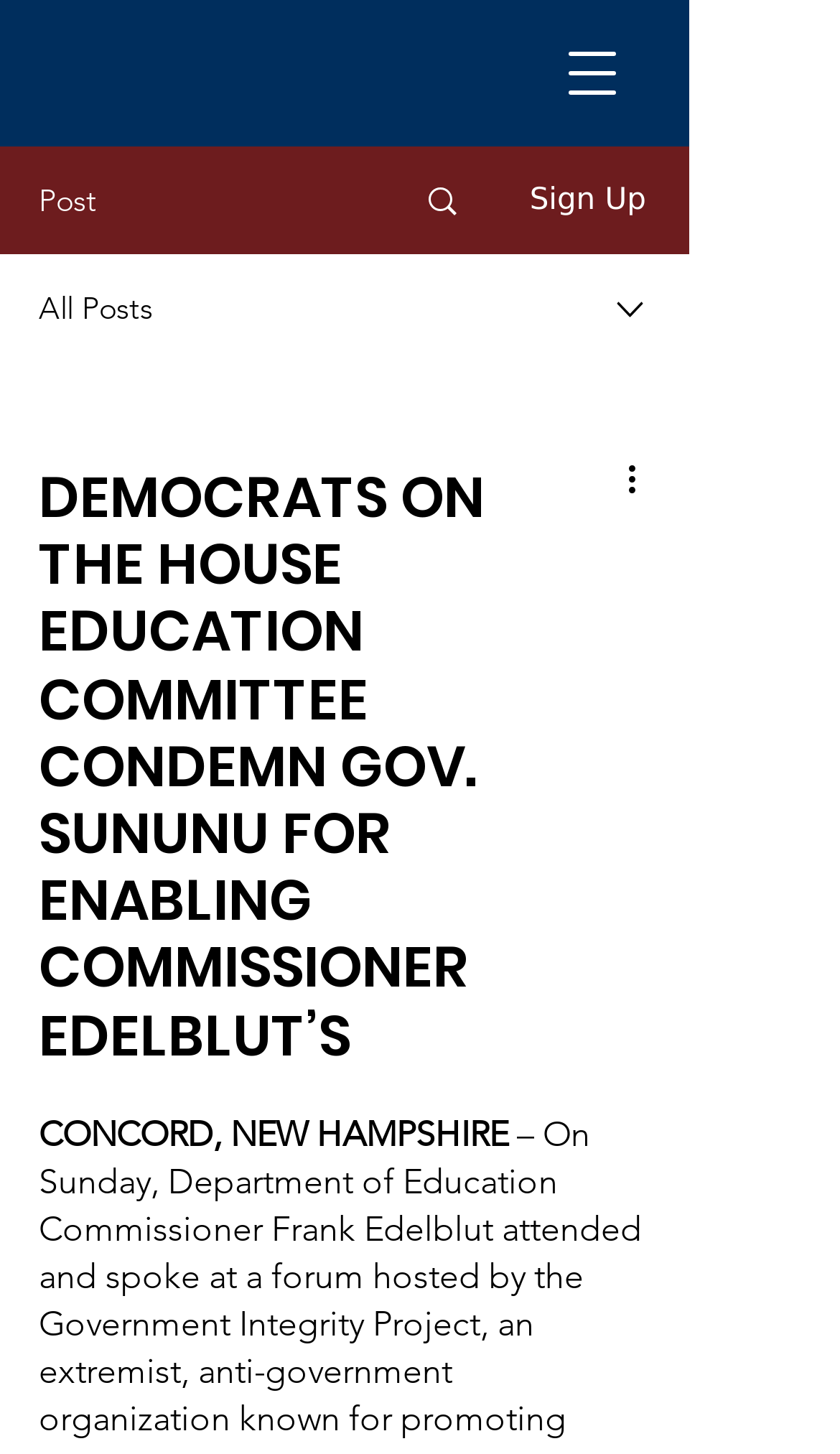Extract the heading text from the webpage.

DEMOCRATS ON THE HOUSE EDUCATION COMMITTEE CONDEMN GOV. SUNUNU FOR ENABLING COMMISSIONER EDELBLUT’S